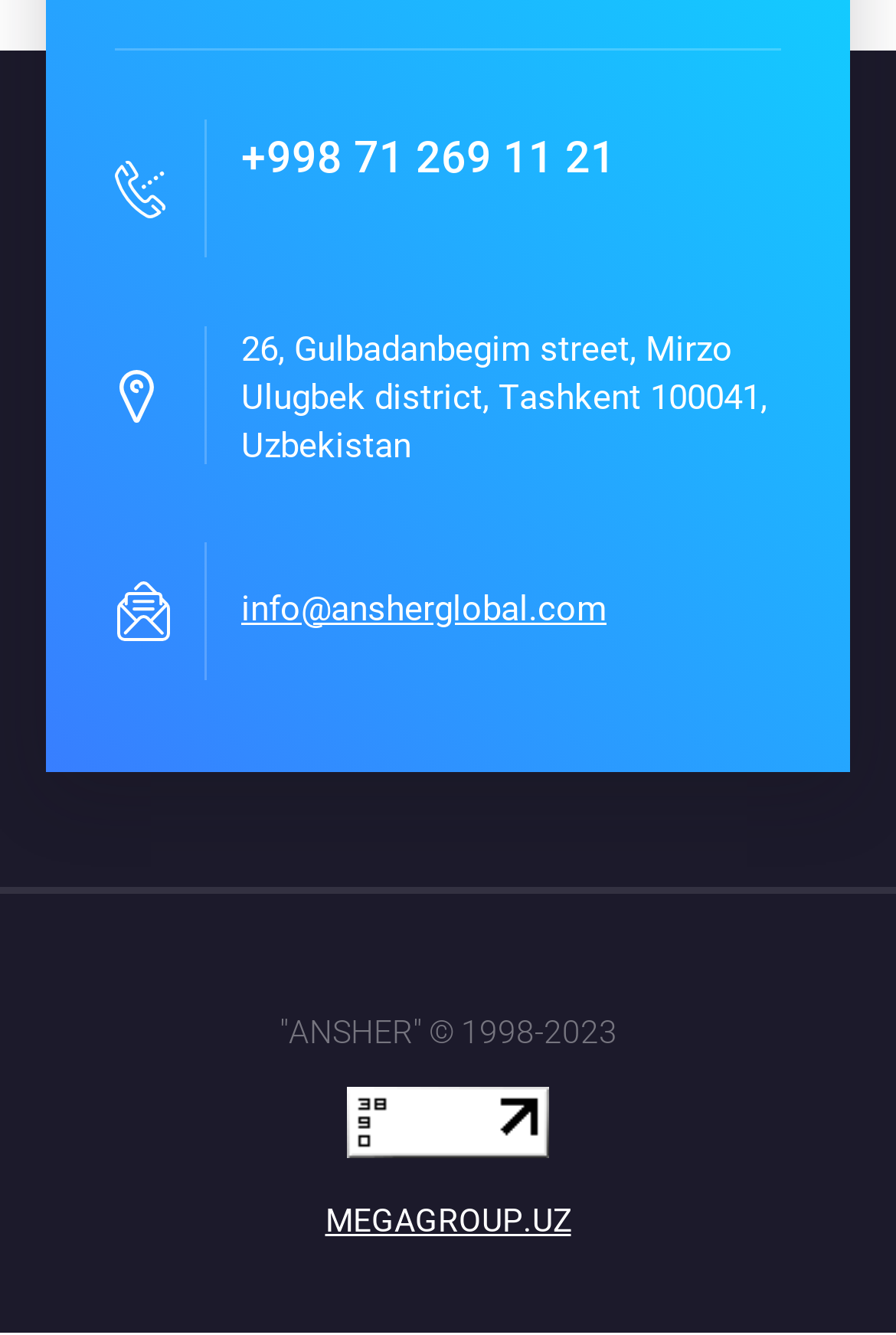What is the address of the company?
Answer the question based on the image using a single word or a brief phrase.

26, Gulbadanbegim street, Mirzo Ulugbek district, Tashkent 100041, Uzbekistan